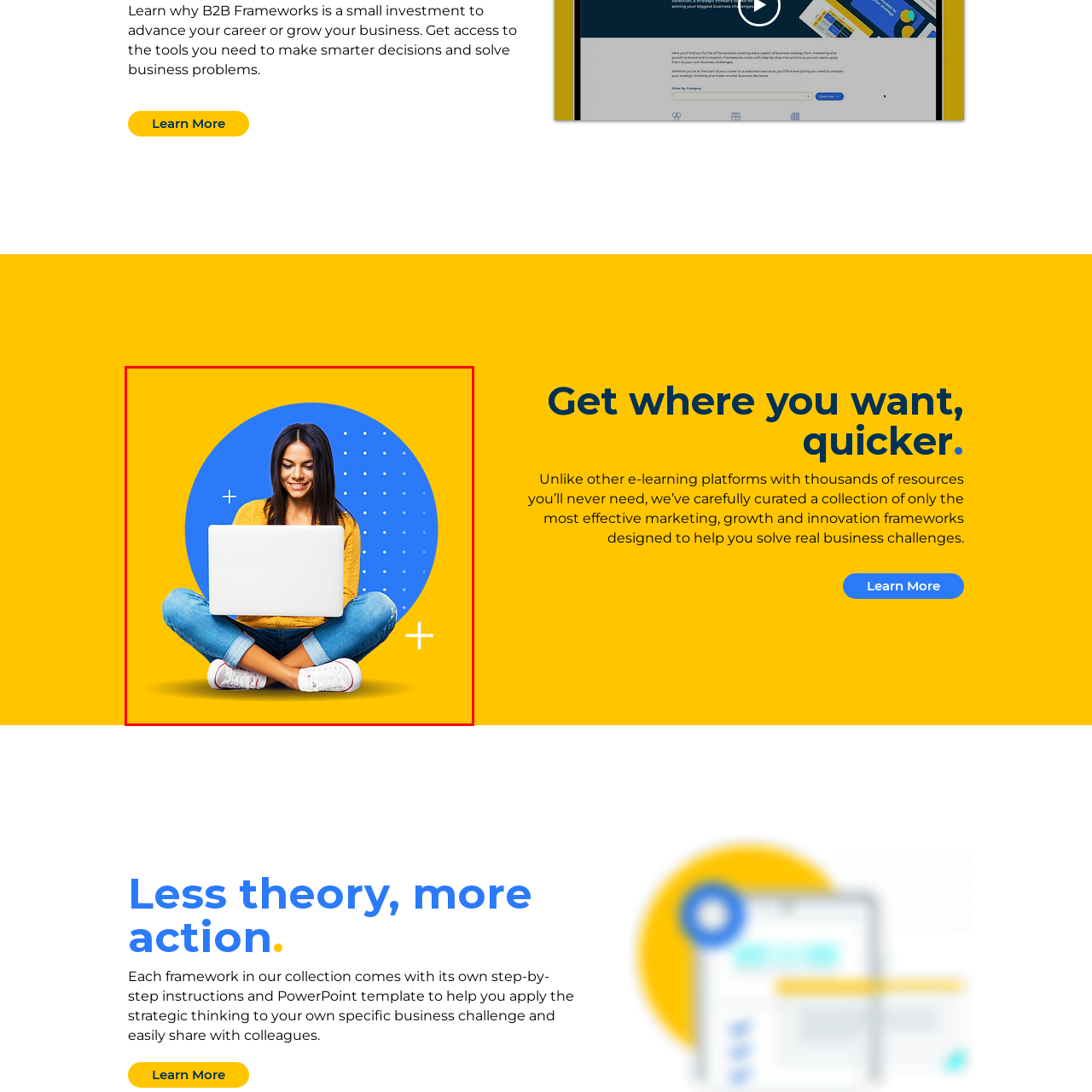Detail the scene within the red-bordered box in the image, including all relevant features and actions.

The image showcases a young woman sitting cross-legged, deeply engaged with a laptop in her lap. She exudes a sense of accomplishment and focus, as she smiles while working on her computer. The vibrant background features a bright yellow and a soft blue circular design, creating an energetic and inviting atmosphere. The addition of geometric shapes, such as dots and crosses, enhances the modern aesthetic, making it ideal for a contemporary e-learning platform. This visual encapsulates the theme of advancement and empowerment in business and personal growth, aligning with the message of the B2B Frameworks that emphasize practical tools and resources to aid decision-making and problem-solving in a professional context.